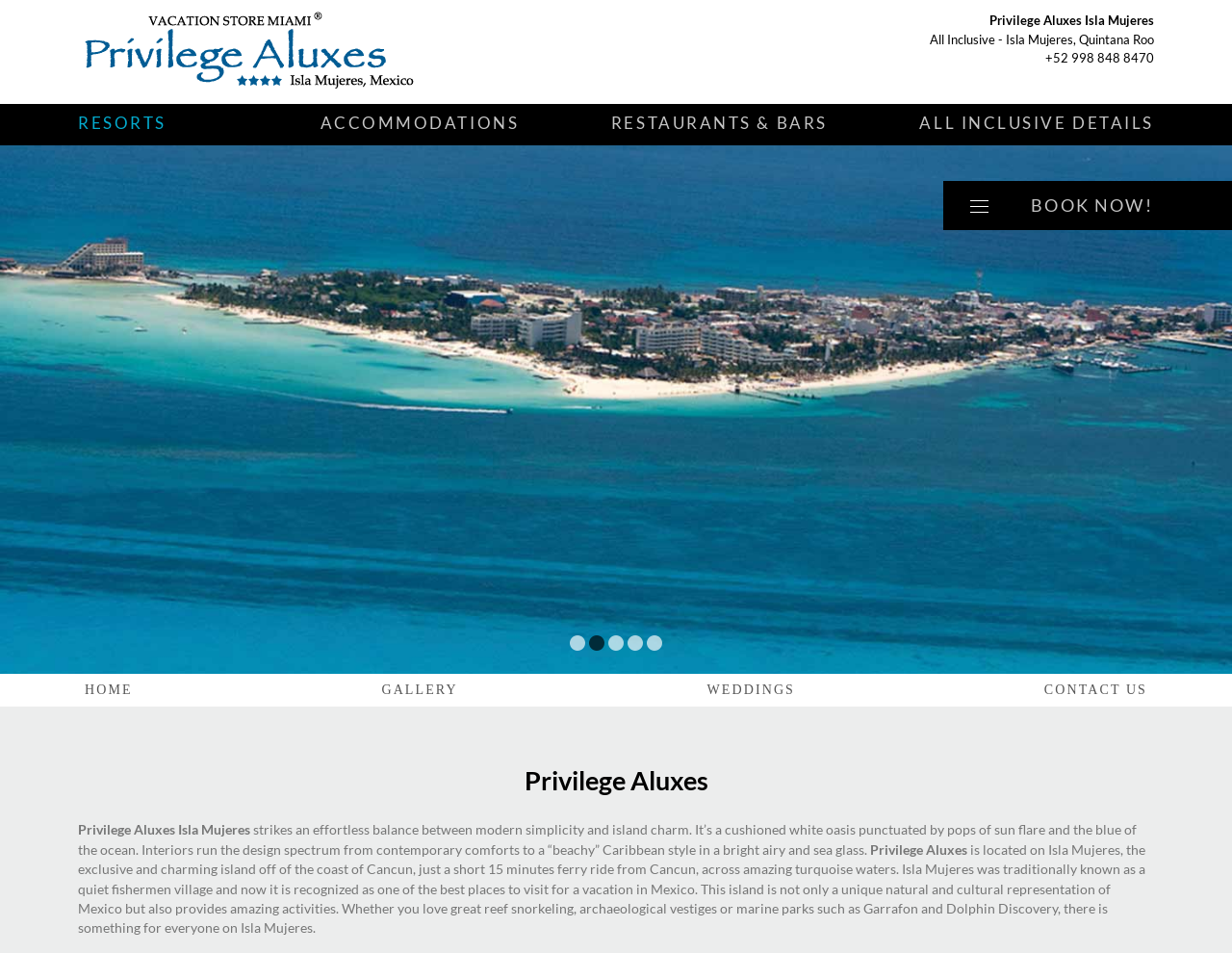Identify the bounding box coordinates of the section to be clicked to complete the task described by the following instruction: "Go to the HOME page". The coordinates should be four float numbers between 0 and 1, formatted as [left, top, right, bottom].

[0.063, 0.707, 0.113, 0.742]